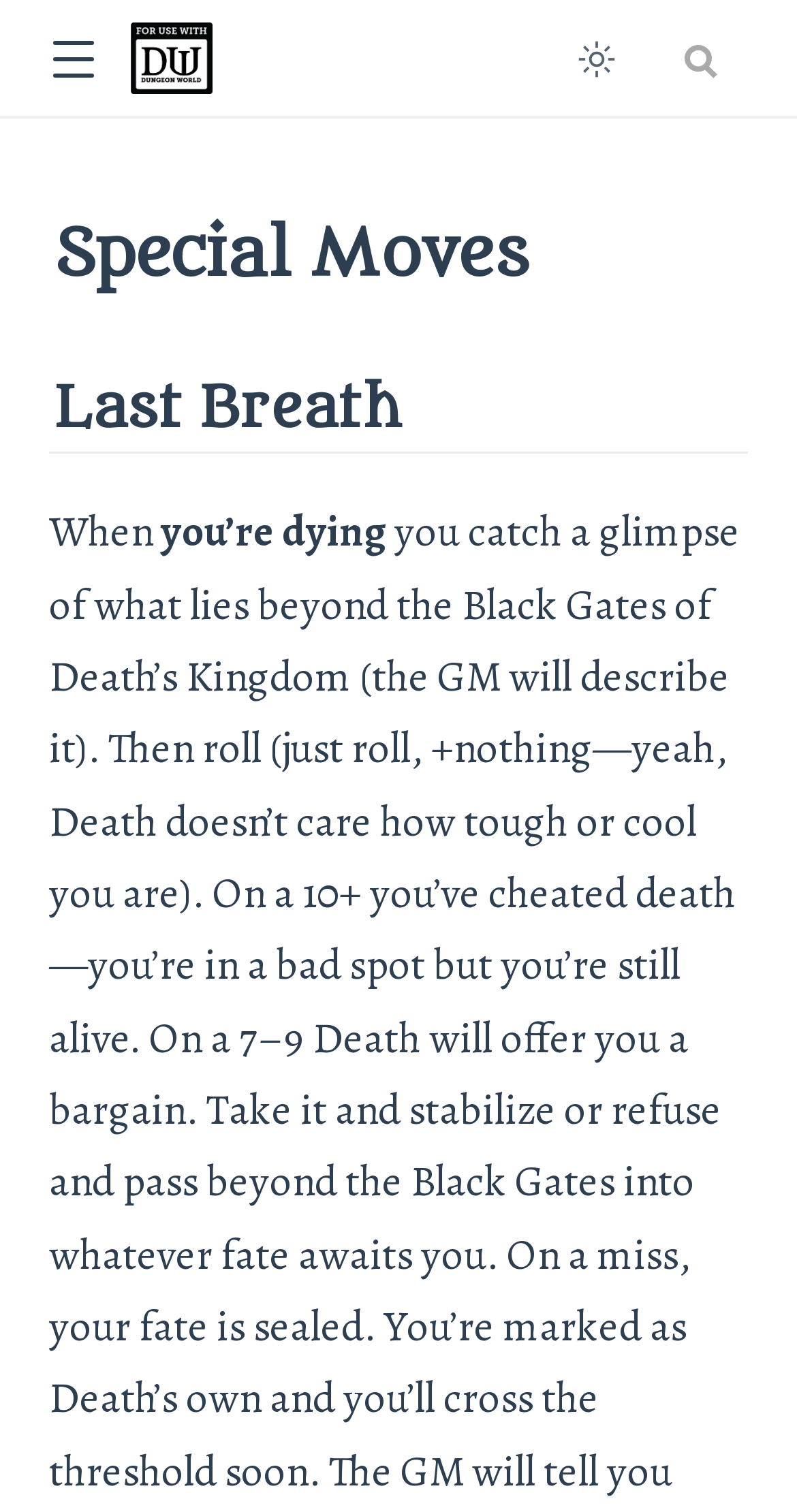Please find the bounding box for the following UI element description. Provide the coordinates in (top-left x, top-left y, bottom-right x, bottom-right y) format, with values between 0 and 1: parent_node: Search for: name="s"

None